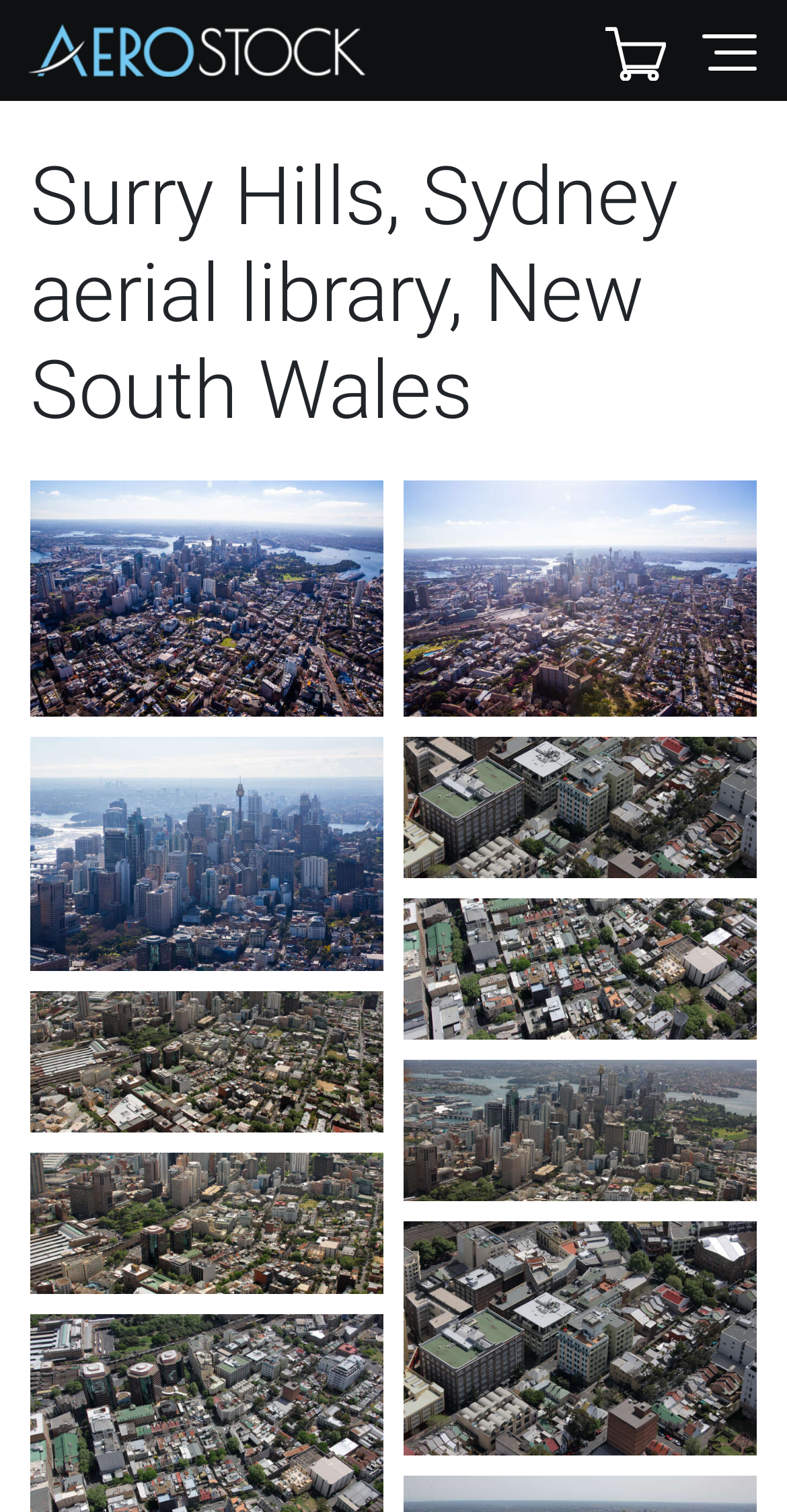Please answer the following query using a single word or phrase: 
Is there a heading on this webpage?

Yes